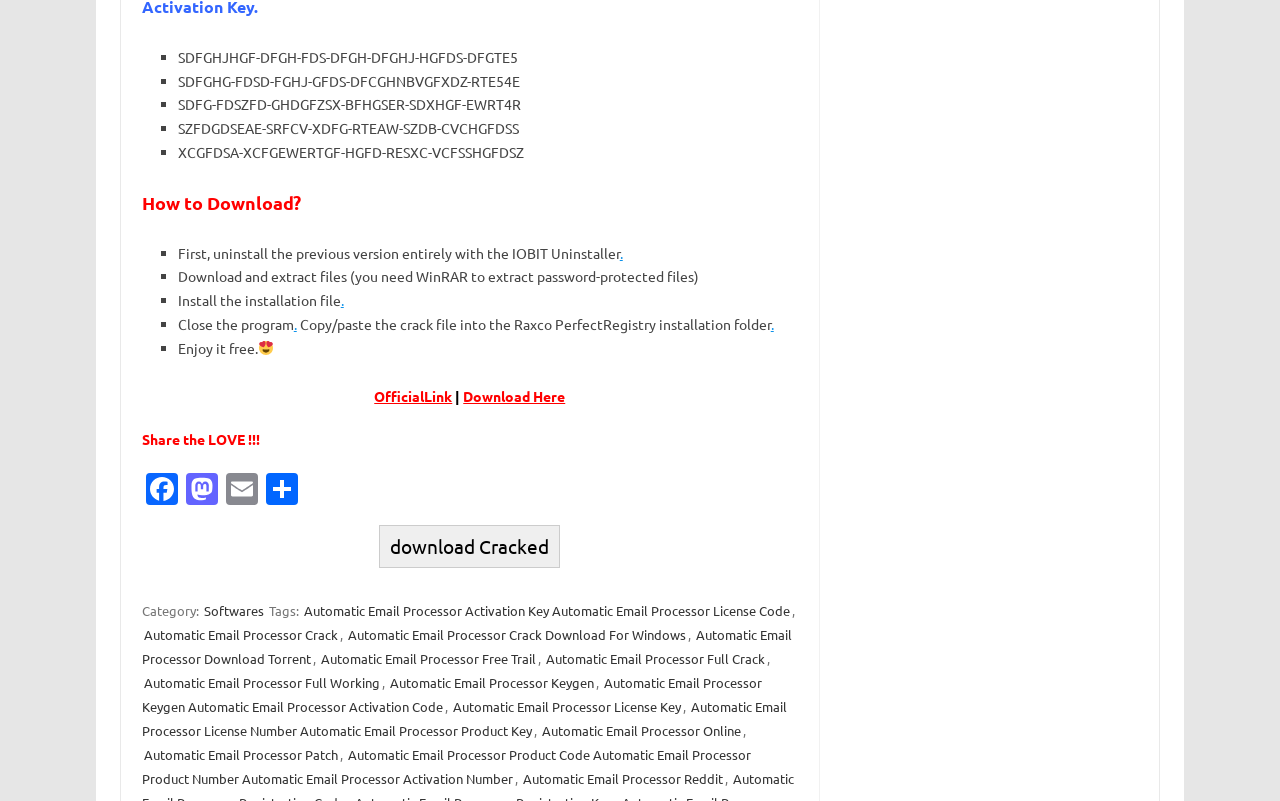What is the purpose of the crack file?
Refer to the image and provide a detailed answer to the question.

I found the purpose of the crack file by reading the instruction 'Copy/paste the crack file into the Raxco PerfectRegistry installation folder', which explains how to use the crack file.